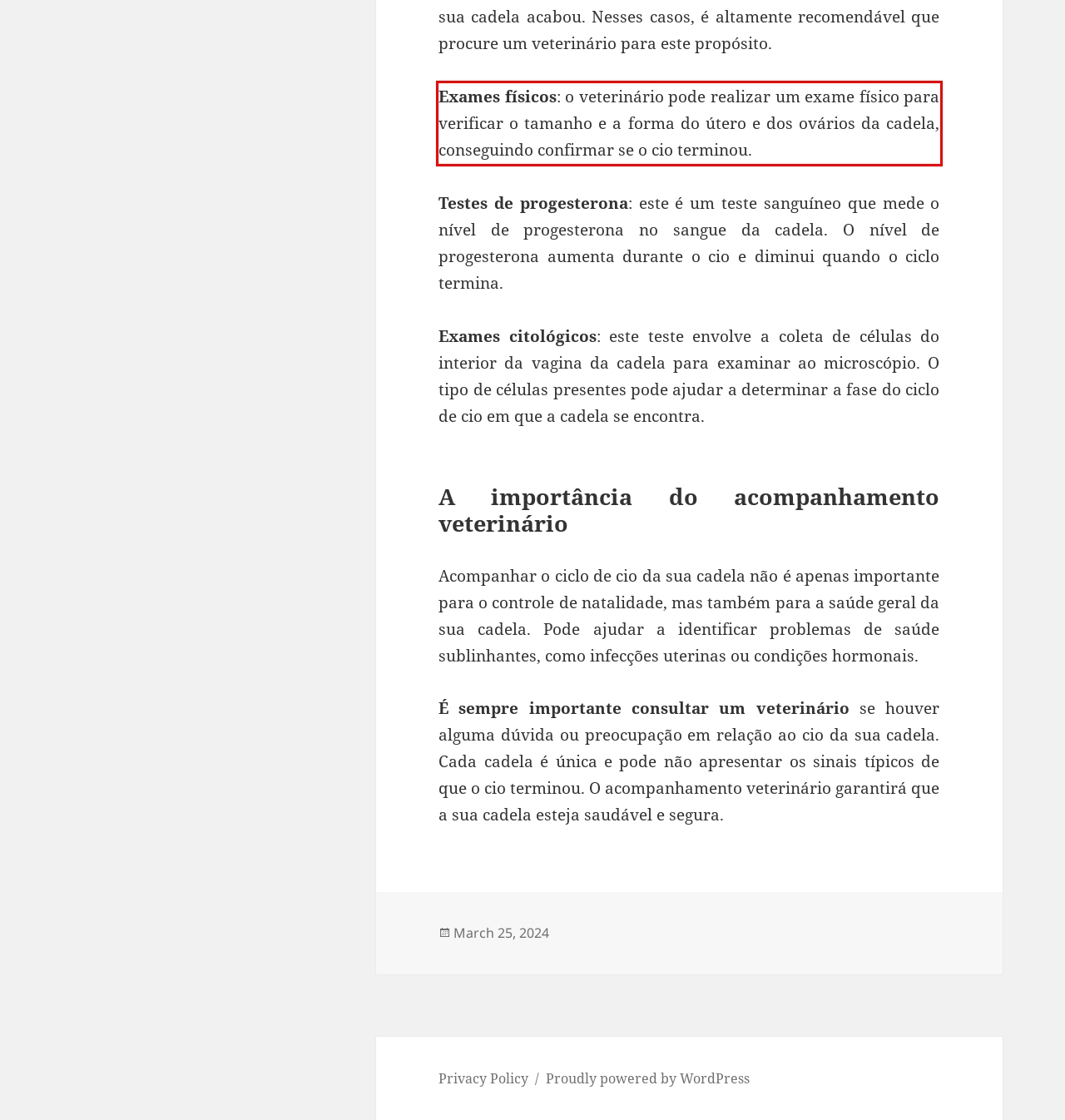You are provided with a screenshot of a webpage that includes a red bounding box. Extract and generate the text content found within the red bounding box.

Exames físicos: o veterinário pode realizar um exame físico para verificar o tamanho e a forma do útero e dos ovários da cadela, conseguindo confirmar se o cio terminou.